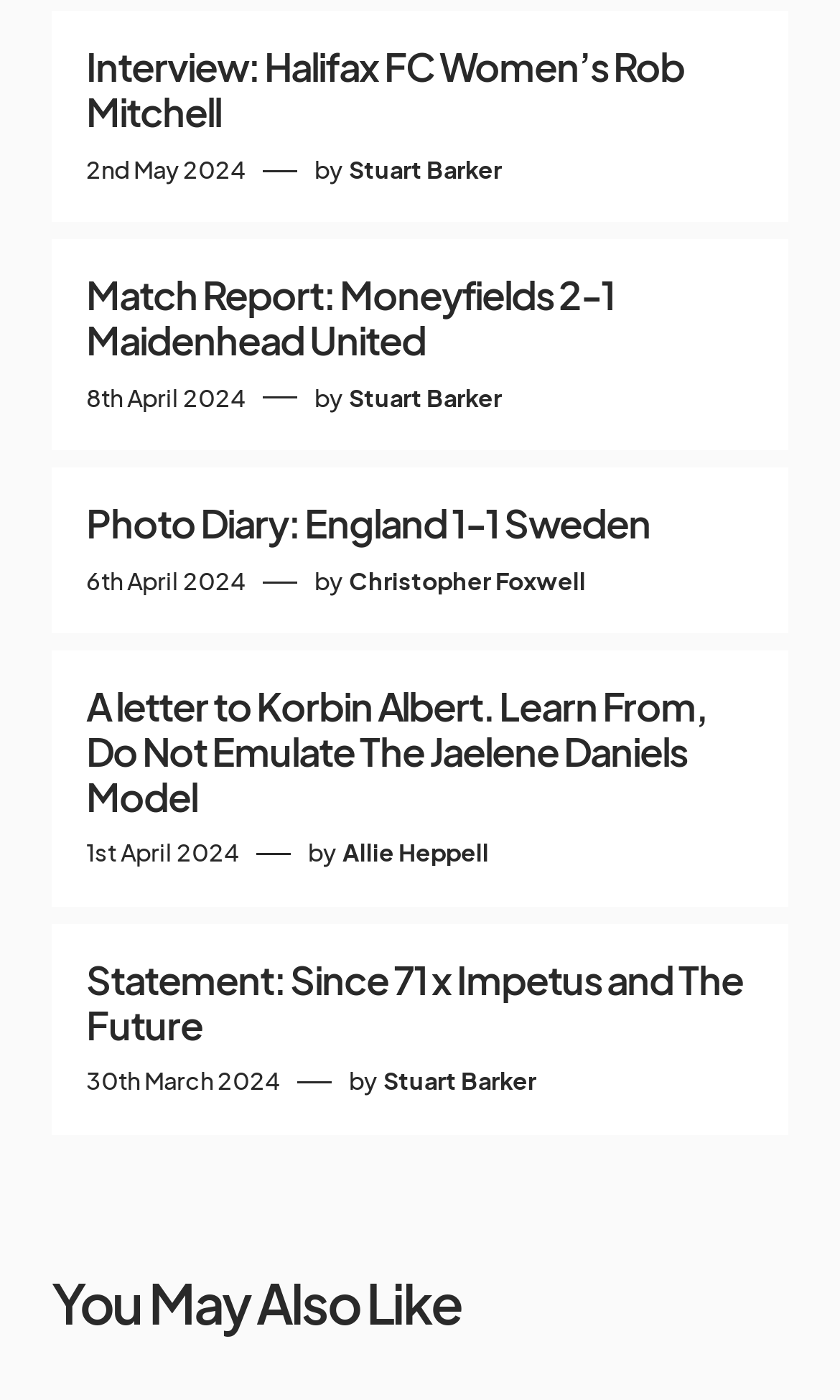Identify the bounding box coordinates for the element you need to click to achieve the following task: "Read the letter to Korbin Albert". The coordinates must be four float values ranging from 0 to 1, formatted as [left, top, right, bottom].

[0.103, 0.49, 0.897, 0.585]